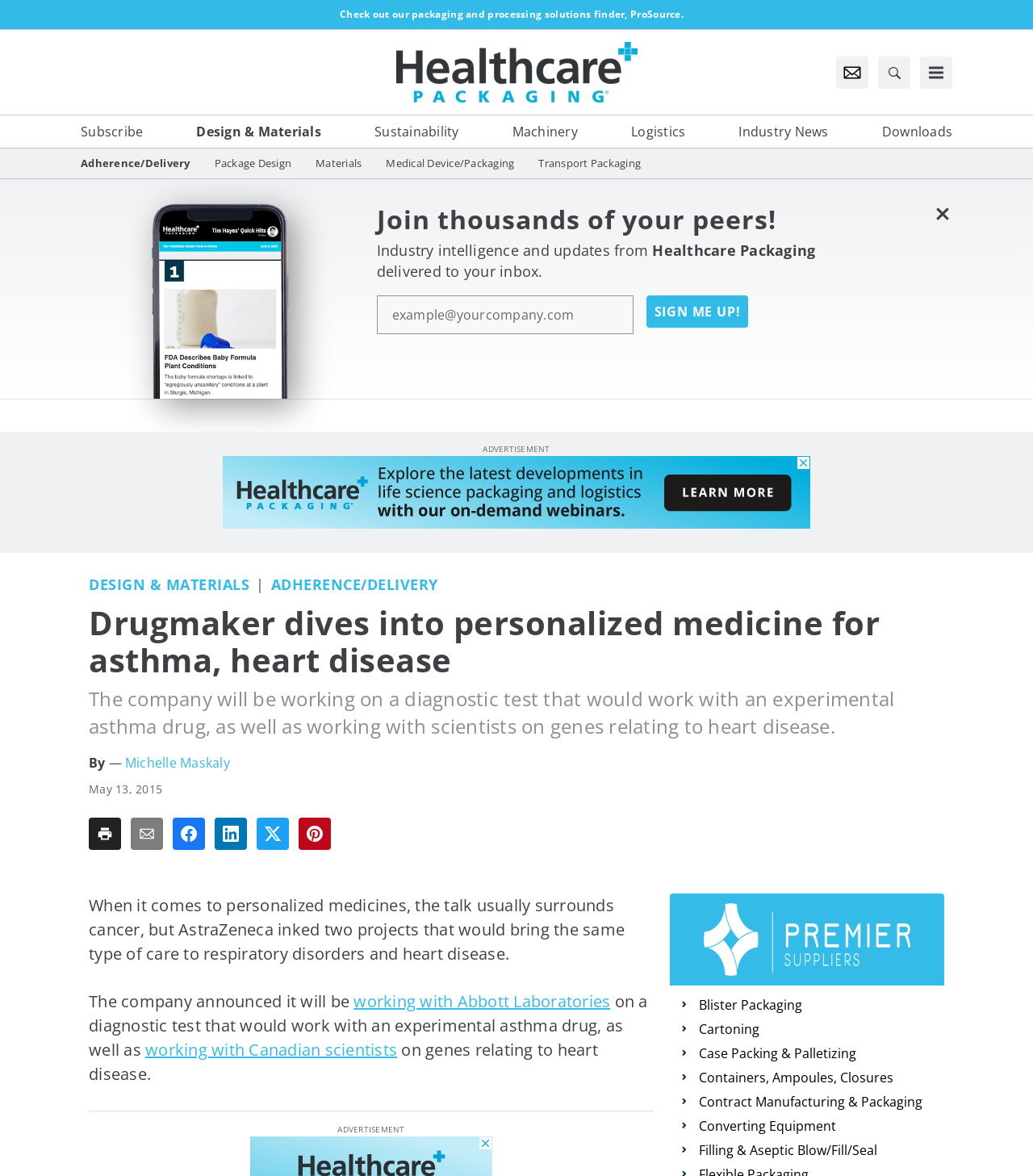Find the bounding box coordinates of the clickable element required to execute the following instruction: "Sign up for industry intelligence and updates". Provide the coordinates as four float numbers between 0 and 1, i.e., [left, top, right, bottom].

[0.626, 0.251, 0.725, 0.279]